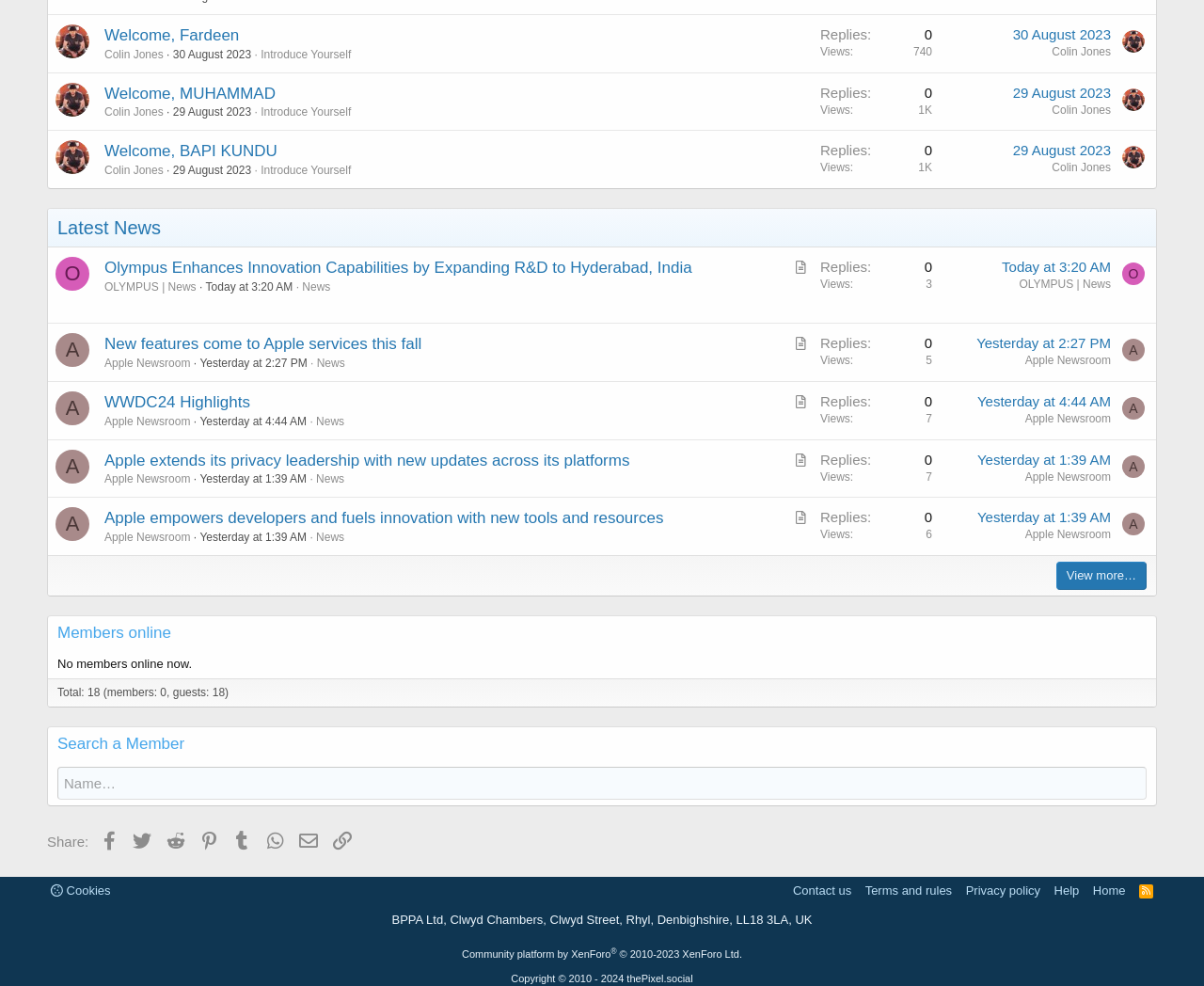What is the date of the second message?
From the screenshot, supply a one-word or short-phrase answer.

29 August 2023